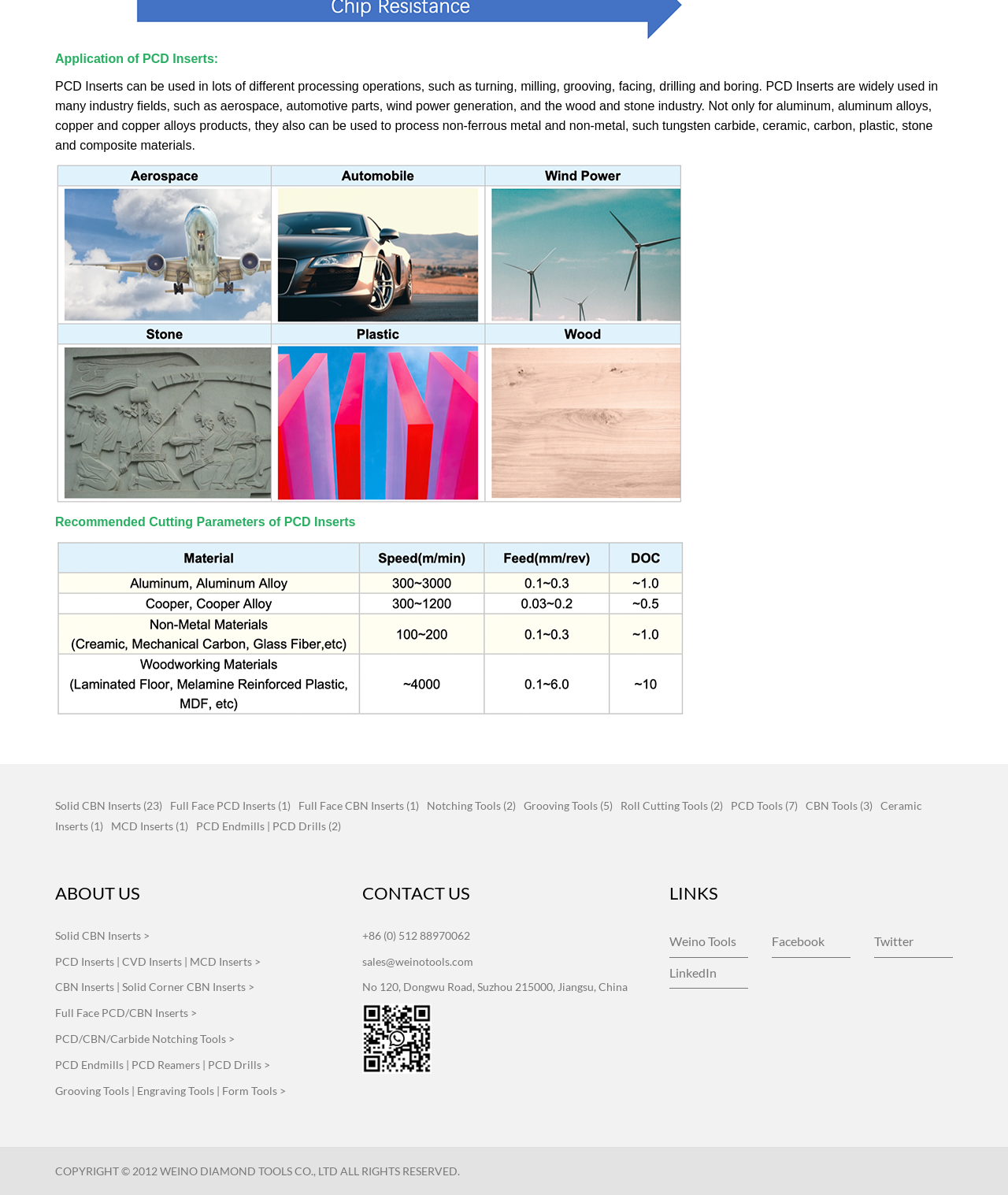Please provide a comprehensive response to the question based on the details in the image: What is the main application of PCD Inserts?

Based on the text 'PCD Inserts can be used in lots of different processing operations, such as turning, milling, grooving, facing, drilling and boring.' on the webpage, we can infer that the main application of PCD Inserts is in various processing operations including turning, milling, grooving, and more.